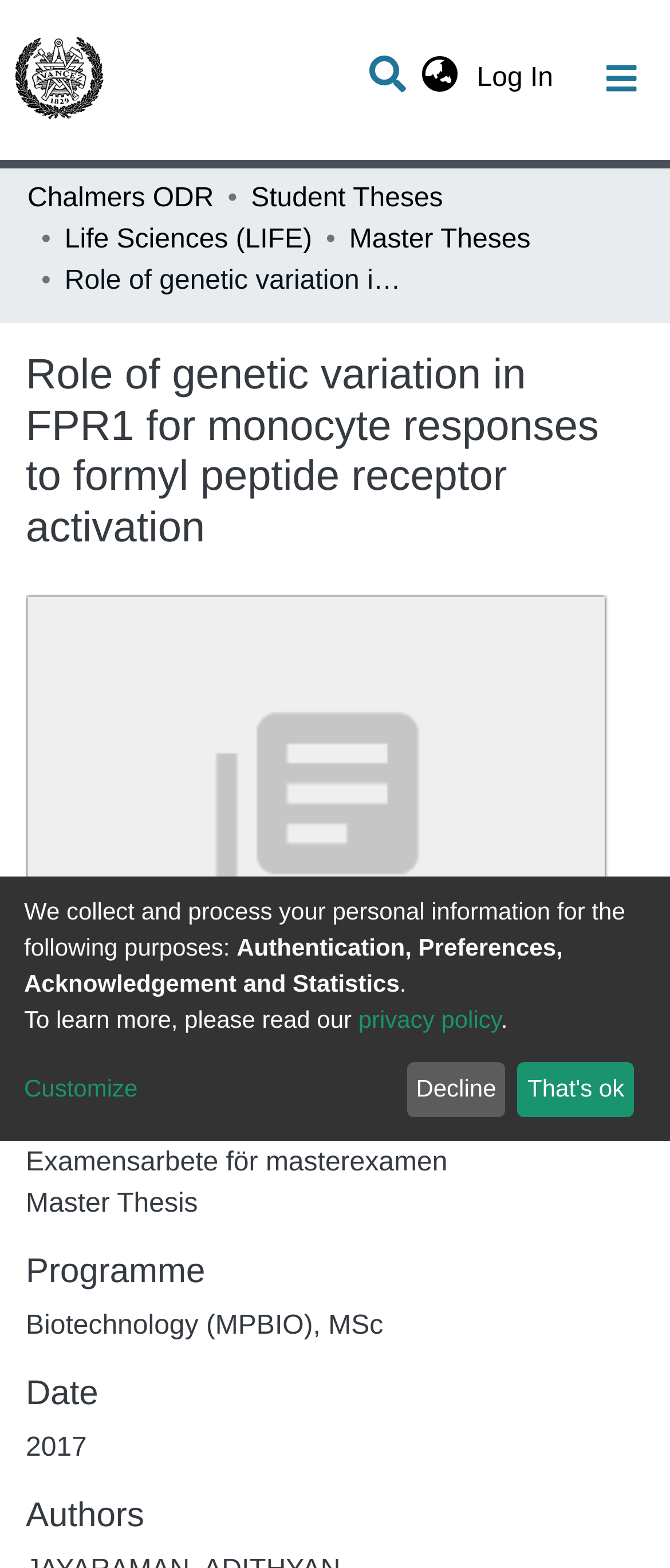Could you highlight the region that needs to be clicked to execute the instruction: "View repository logo"?

[0.021, 0.023, 0.156, 0.078]